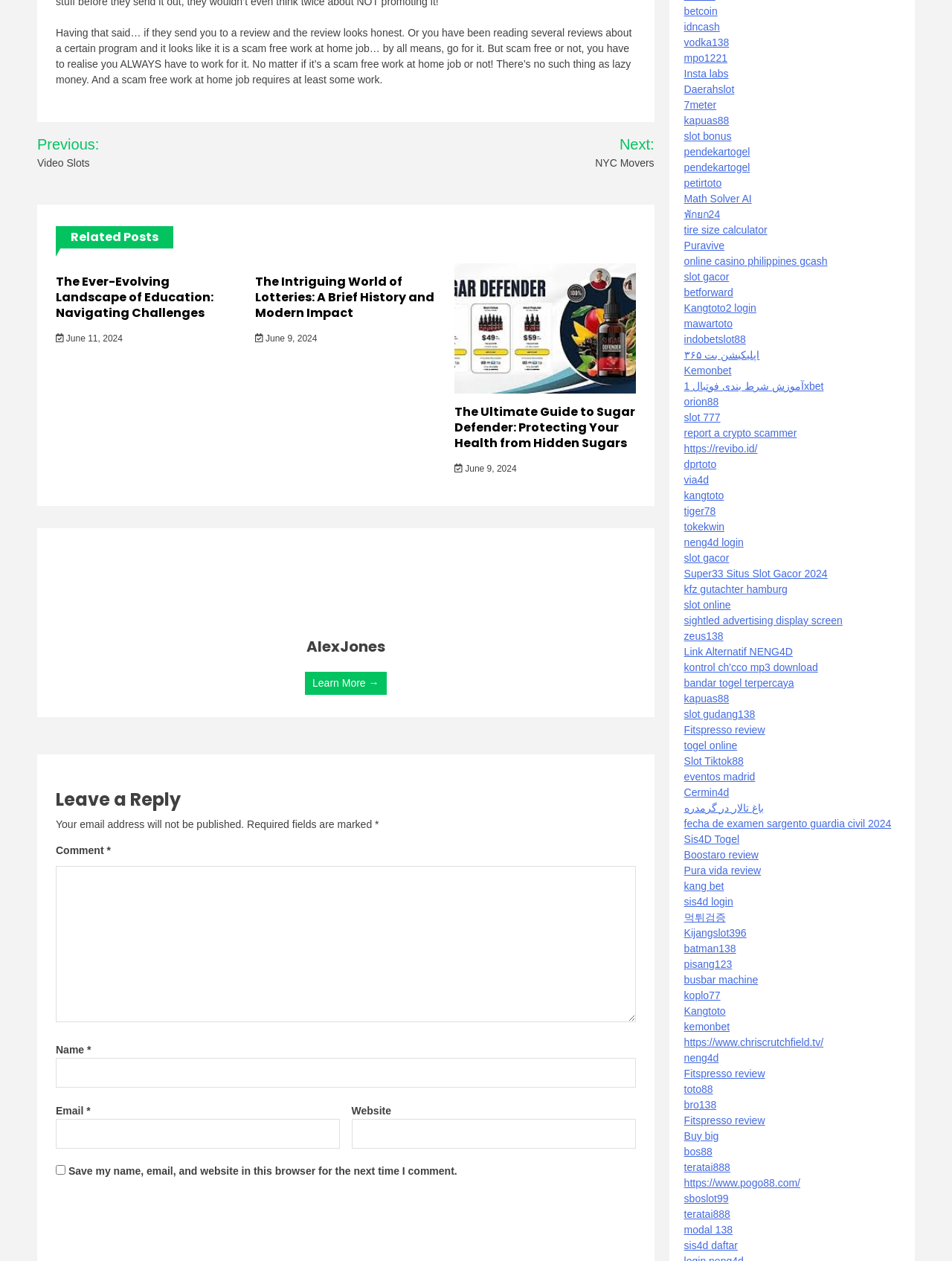Please provide a brief answer to the question using only one word or phrase: 
What is the purpose of the checkbox at the bottom of the comment form?

Save my name, email, and website